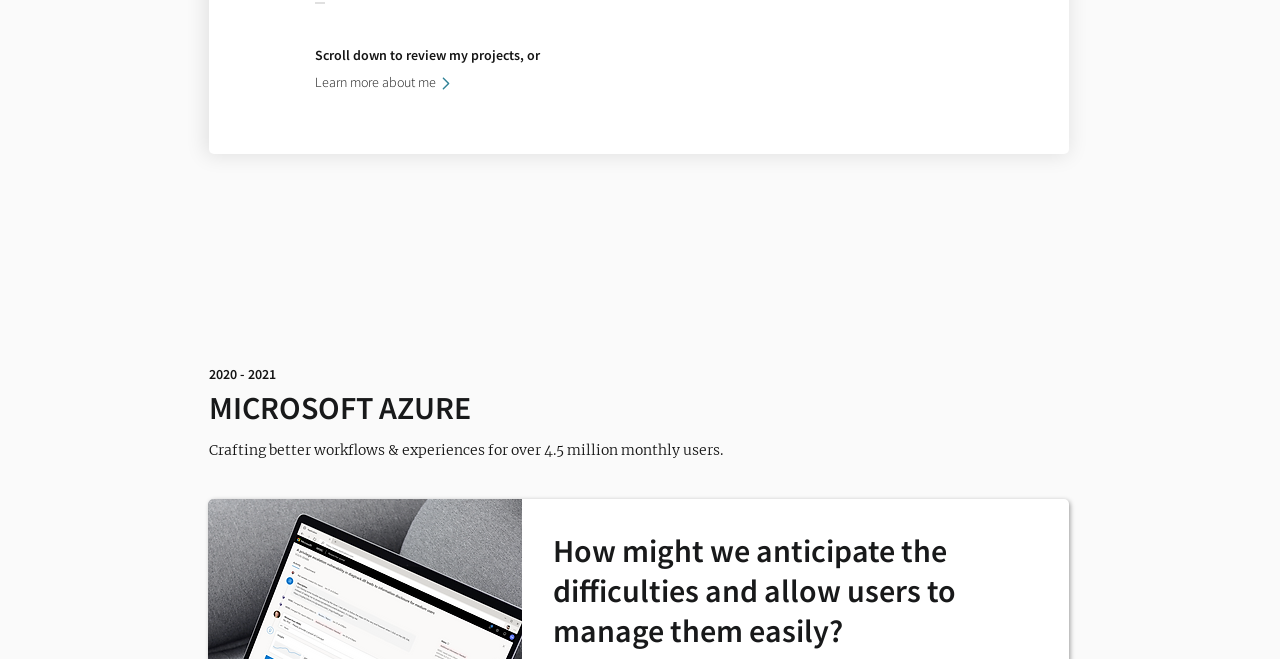Please find the bounding box coordinates (top-left x, top-left y, bottom-right x, bottom-right y) in the screenshot for the UI element described as follows: Learn more​ about me

[0.246, 0.111, 0.341, 0.138]